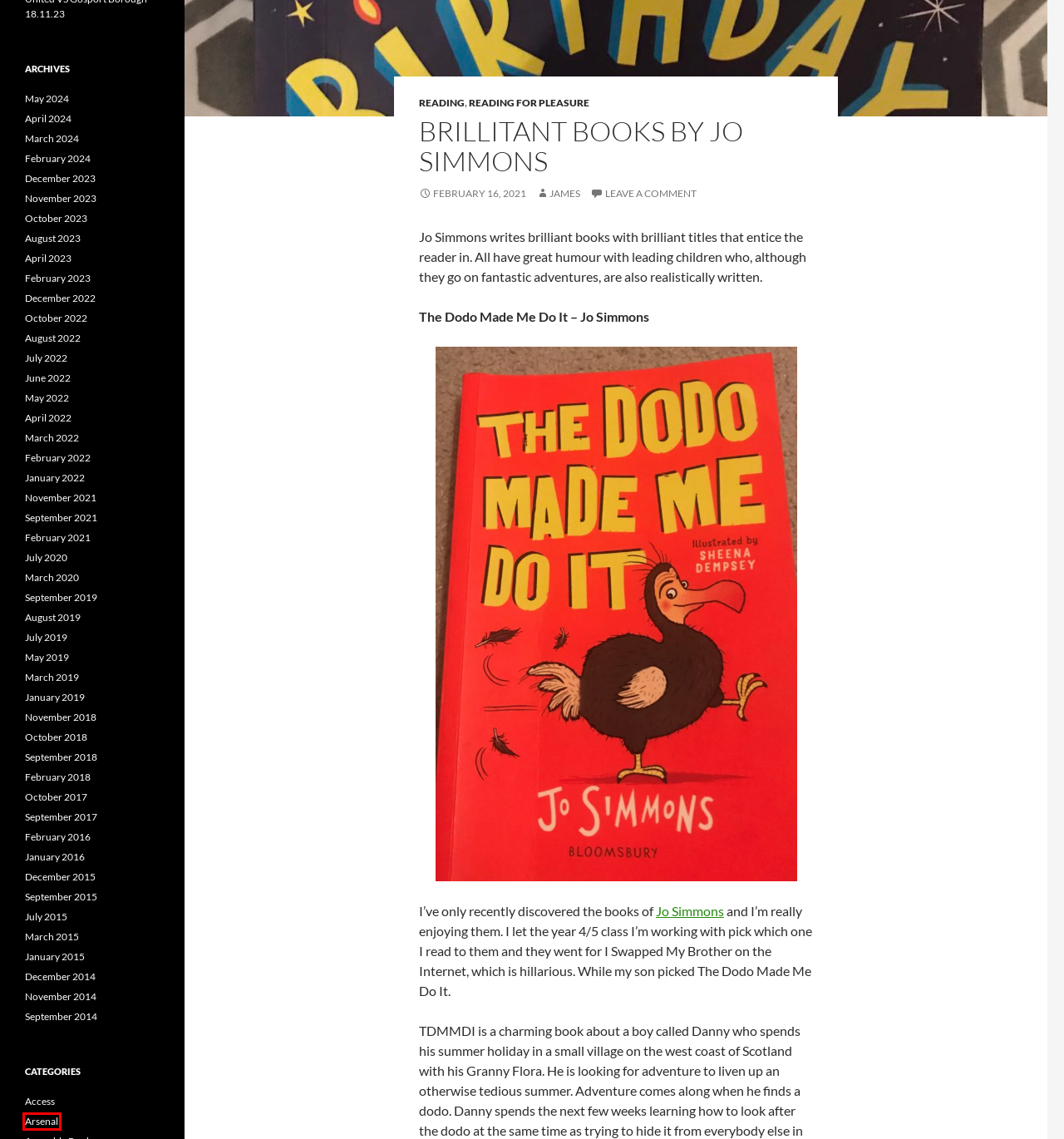Inspect the screenshot of a webpage with a red rectangle bounding box. Identify the webpage description that best corresponds to the new webpage after clicking the element inside the bounding box. Here are the candidates:
A. February | 2018 | James Blake-Lobb's Blog
B. September | 2018 | James Blake-Lobb's Blog
C. January | 2015 | James Blake-Lobb's Blog
D. September | 2014 | James Blake-Lobb's Blog
E. February | 2022 | James Blake-Lobb's Blog
F. Arsenal | James Blake-Lobb's Blog
G. May | 2024 | James Blake-Lobb's Blog
H. April | 2023 | James Blake-Lobb's Blog

F